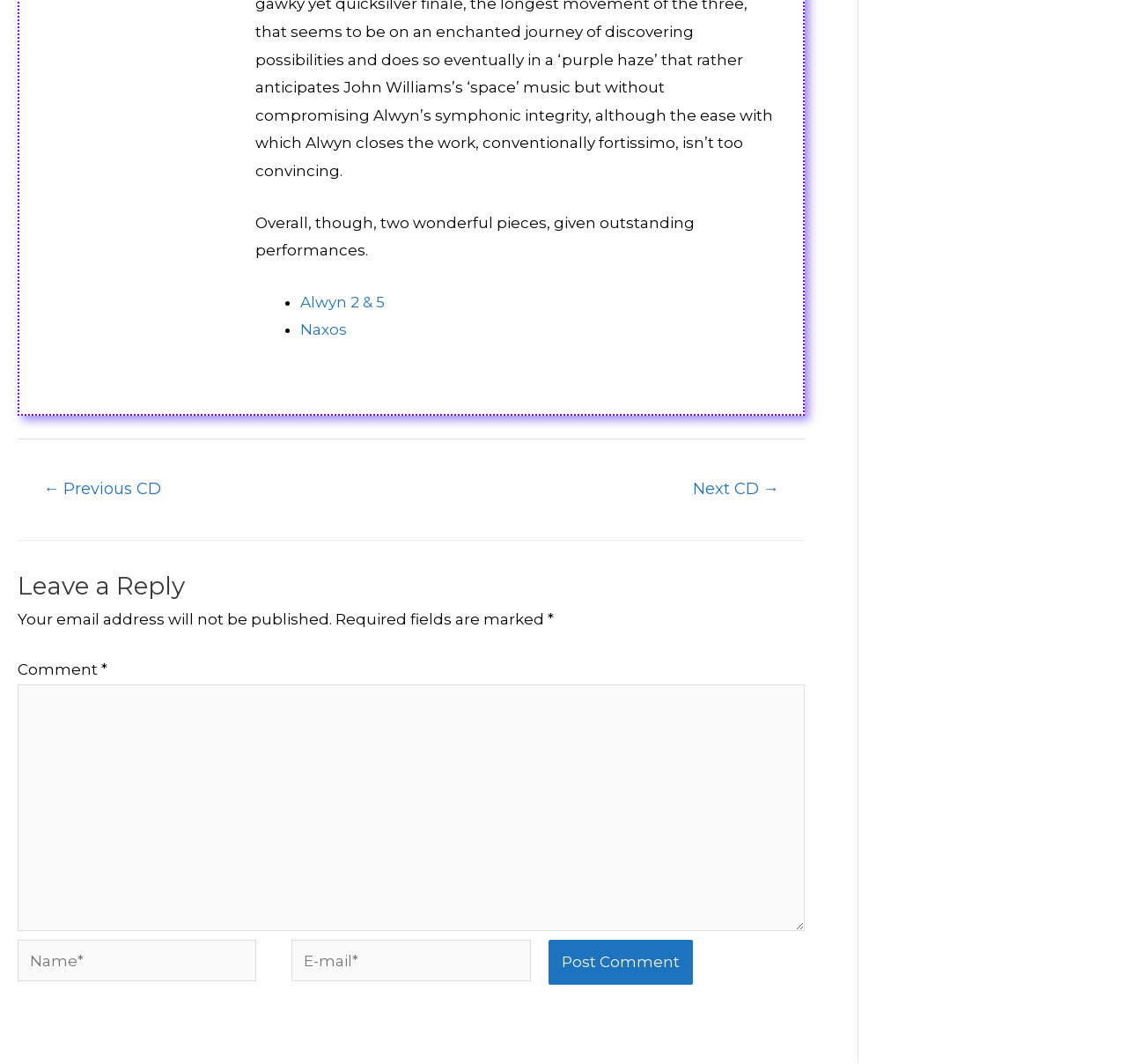Please identify the bounding box coordinates of the area that needs to be clicked to follow this instruction: "Click on the 'Next CD →' link".

[0.593, 0.443, 0.712, 0.478]